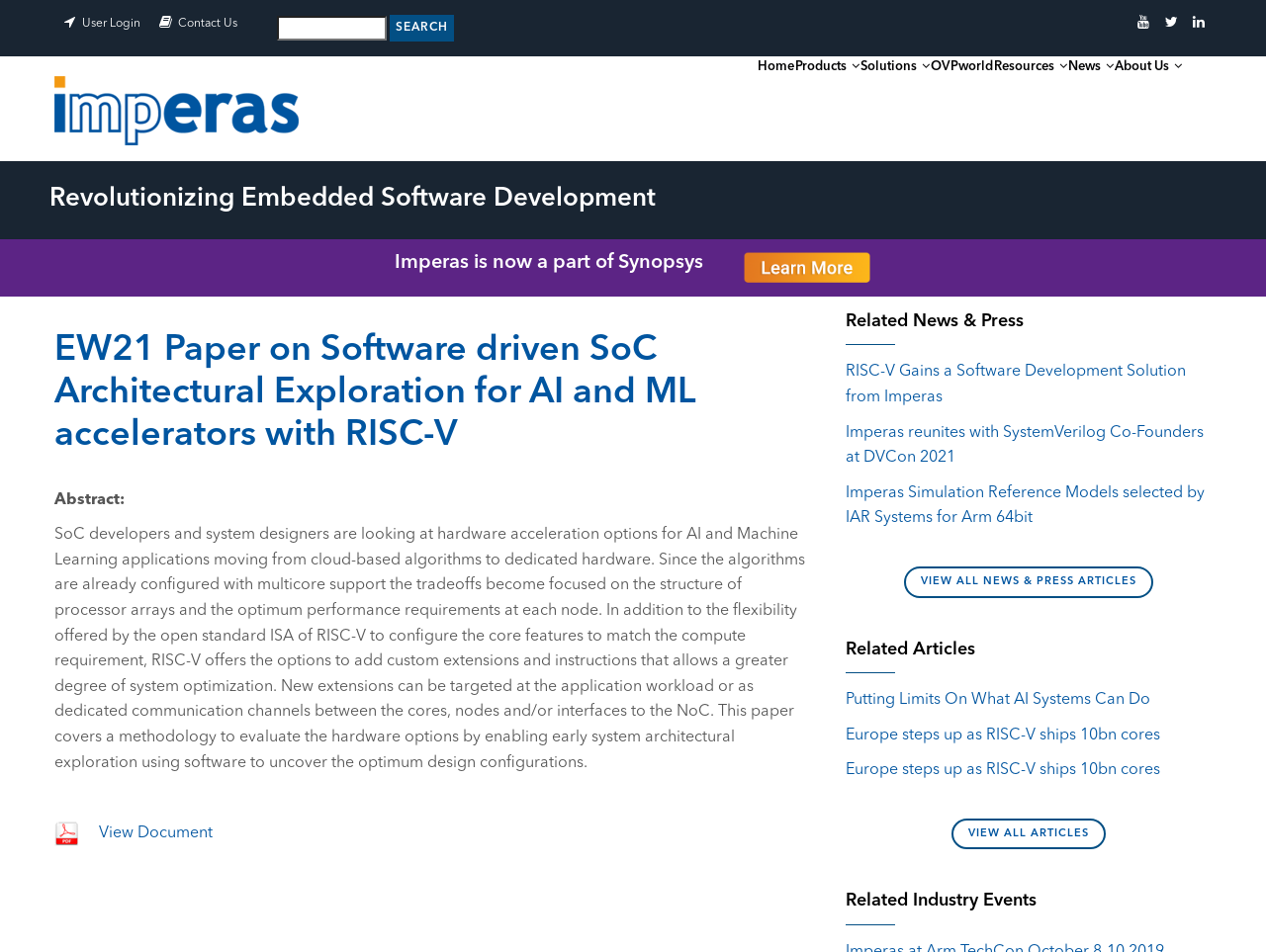Determine the bounding box coordinates of the UI element described by: "About Us".

[0.846, 0.059, 0.934, 0.134]